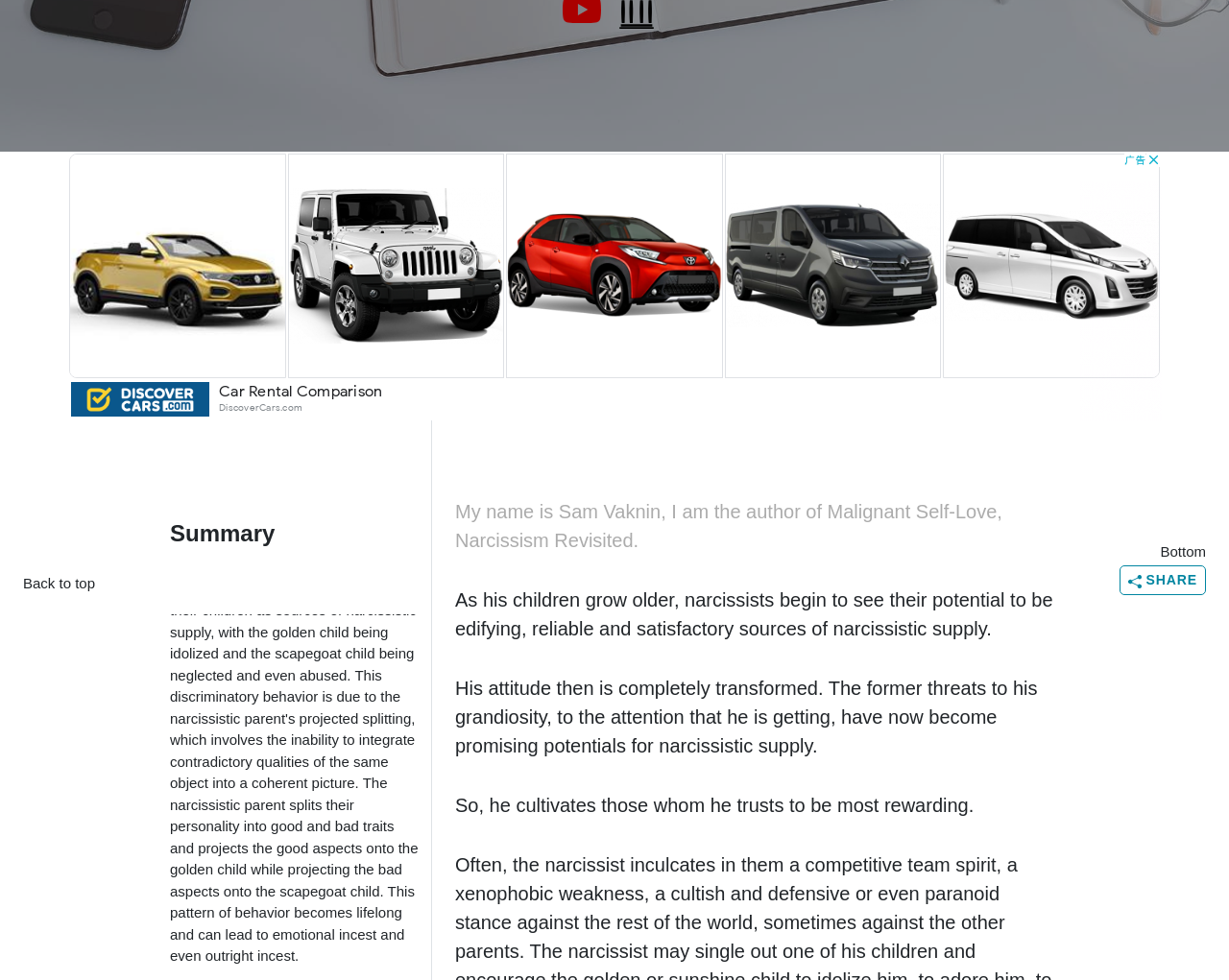Given the description of the UI element: "SHARE", predict the bounding box coordinates in the form of [left, top, right, bottom], with each value being a float between 0 and 1.

[0.911, 0.577, 0.981, 0.607]